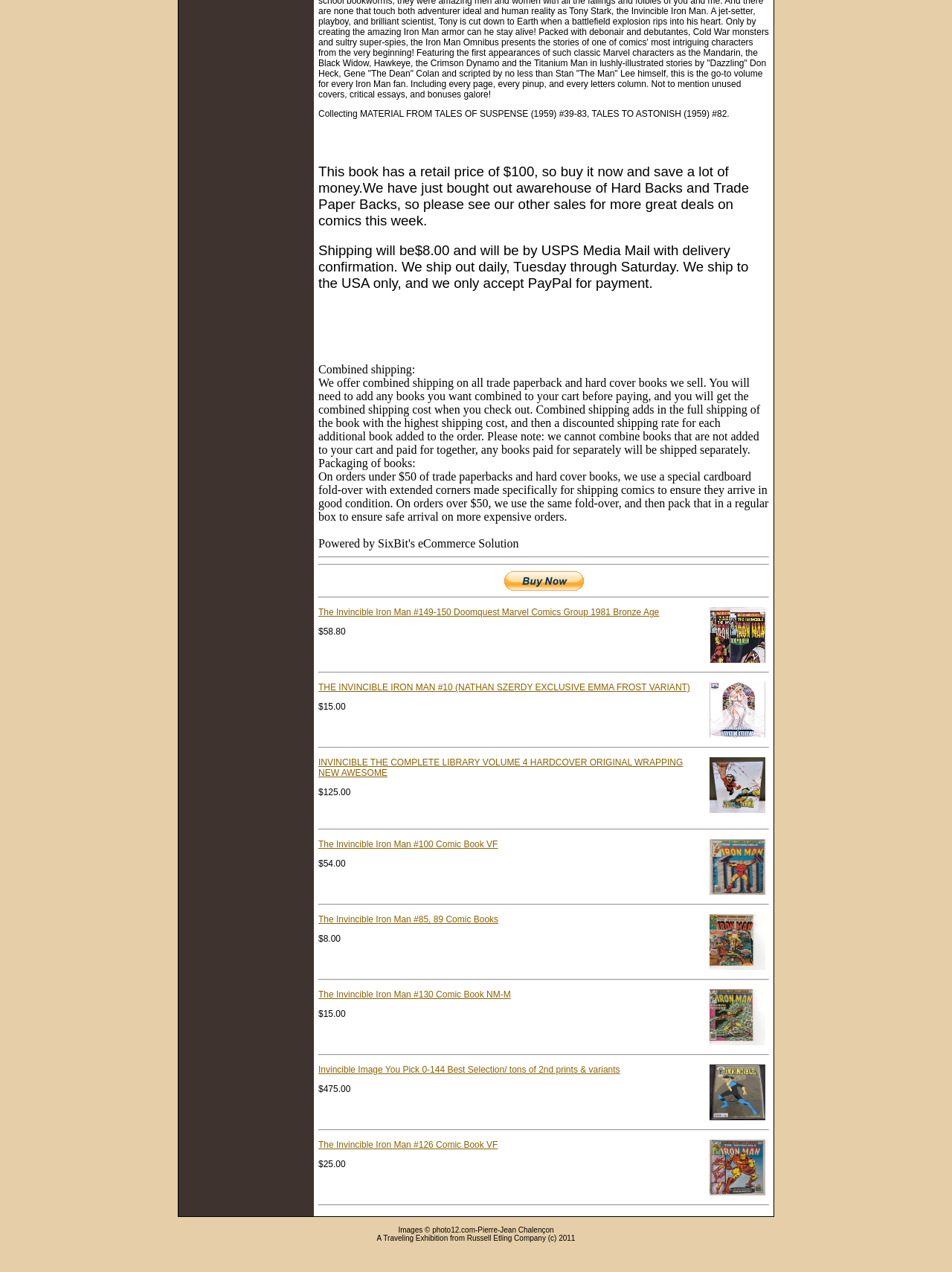Respond with a single word or phrase for the following question: 
What is the shipping cost for this book?

$8.00